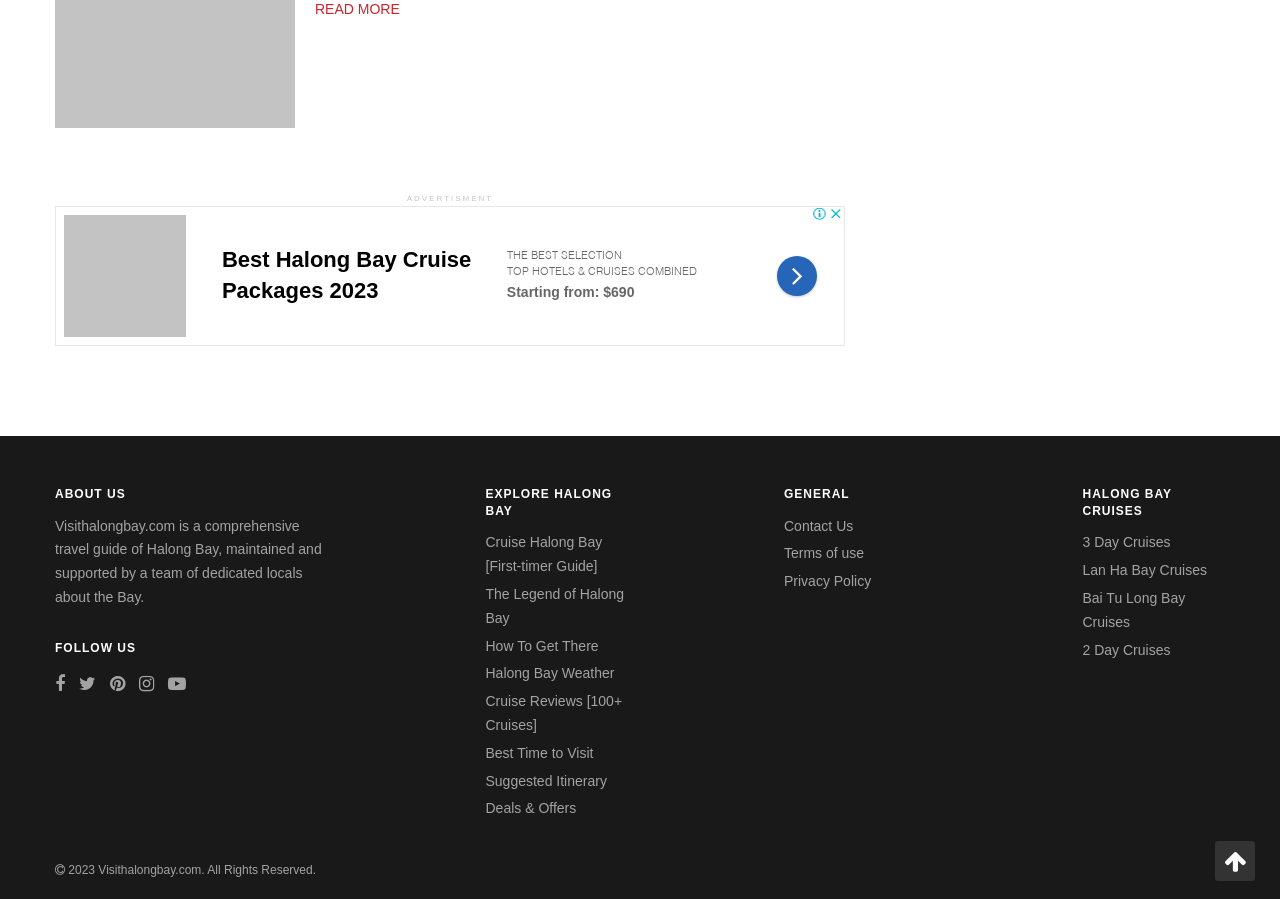Please find the bounding box coordinates of the element that needs to be clicked to perform the following instruction: "Click on the 'Best Halong Bay Cruise Packages 2023' link". The bounding box coordinates should be four float numbers between 0 and 1, represented as [left, top, right, bottom].

[0.05, 0.239, 0.145, 0.375]